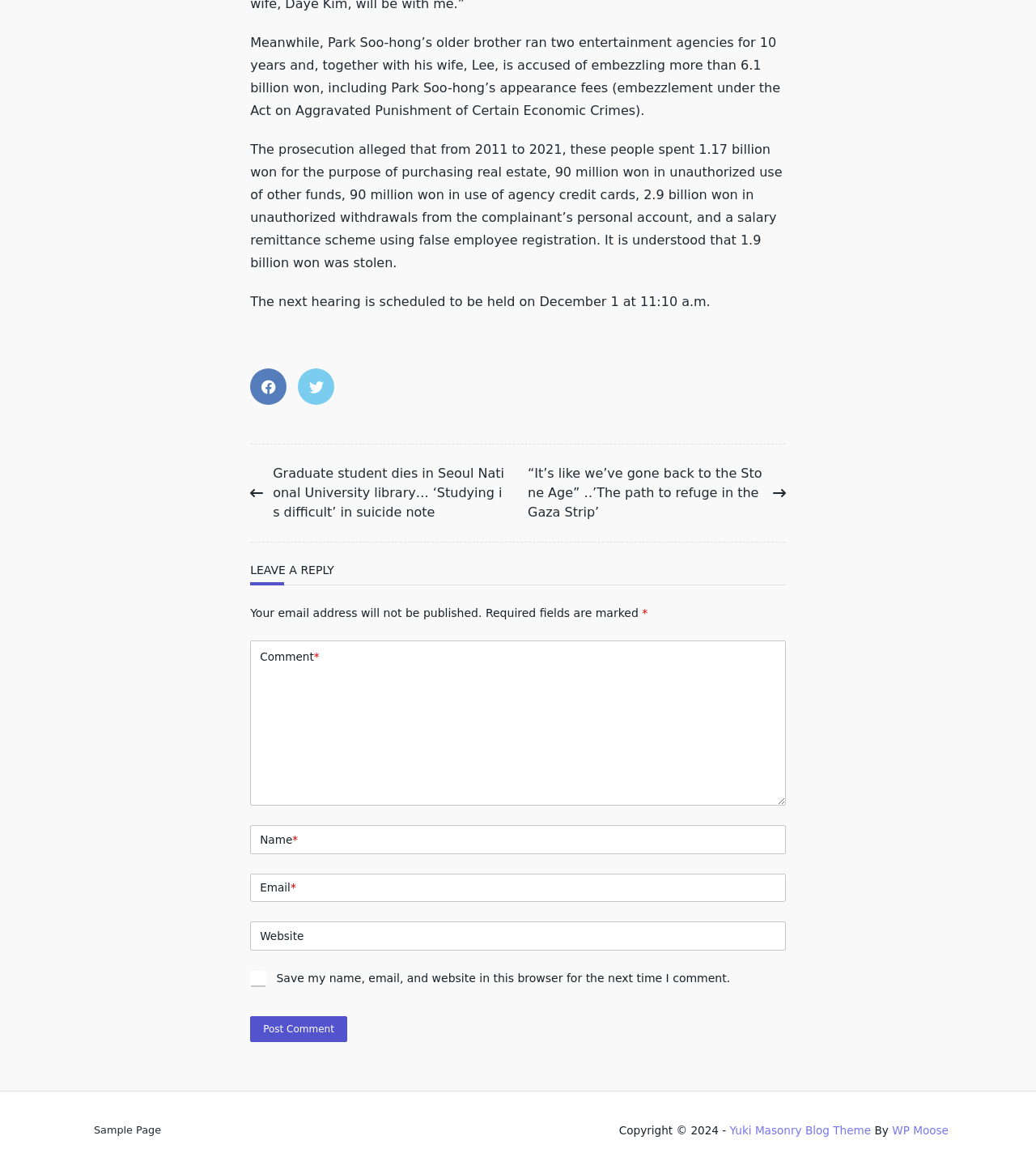What is the copyright information?
Provide a concise answer using a single word or phrase based on the image.

Copyright 2024